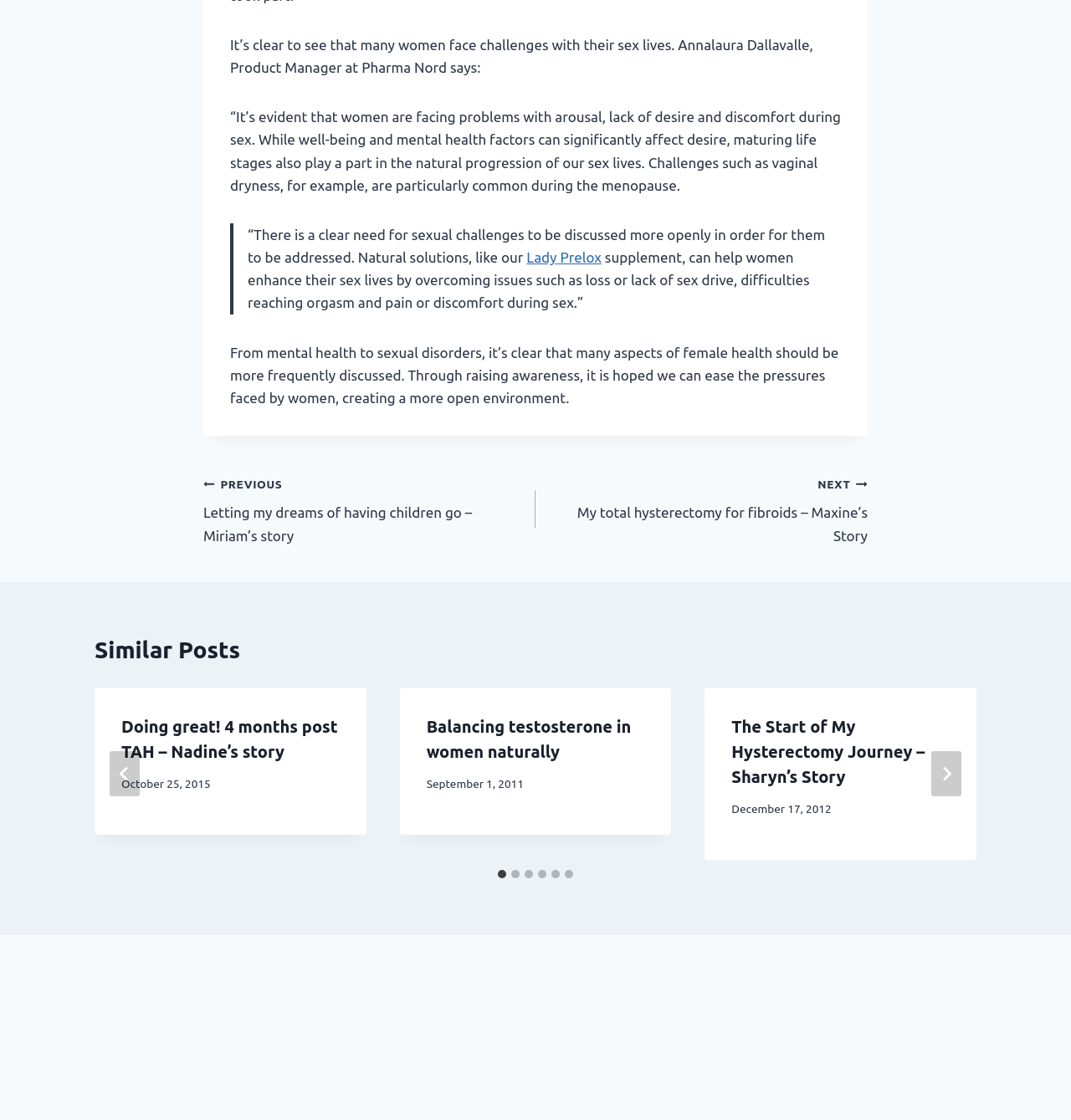Locate the bounding box coordinates for the element described below: "Balancing testosterone in women naturally". The coordinates must be four float values between 0 and 1, formatted as [left, top, right, bottom].

[0.398, 0.64, 0.589, 0.679]